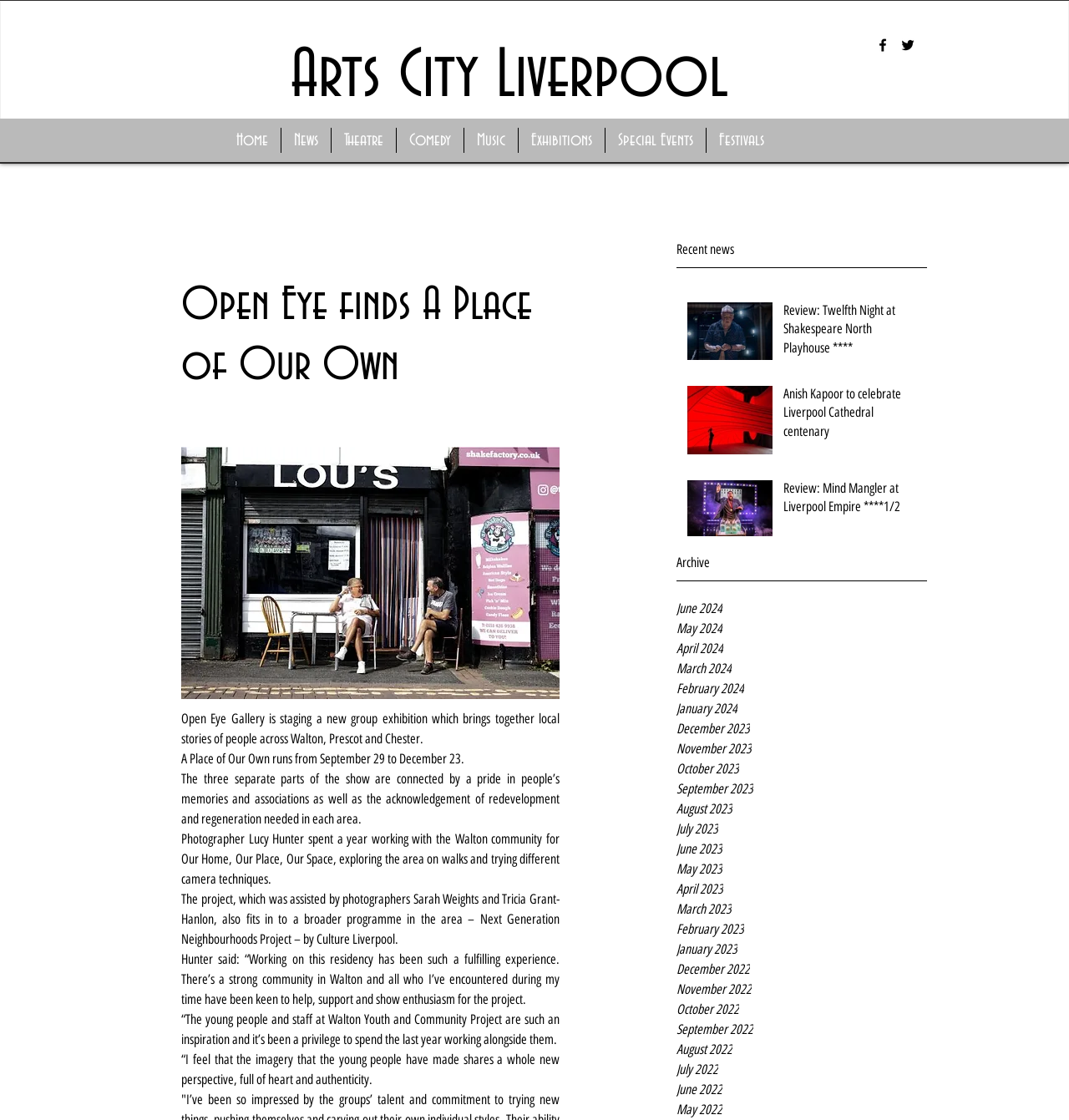How many photographers assisted Lucy Hunter? Examine the screenshot and reply using just one word or a brief phrase.

Two